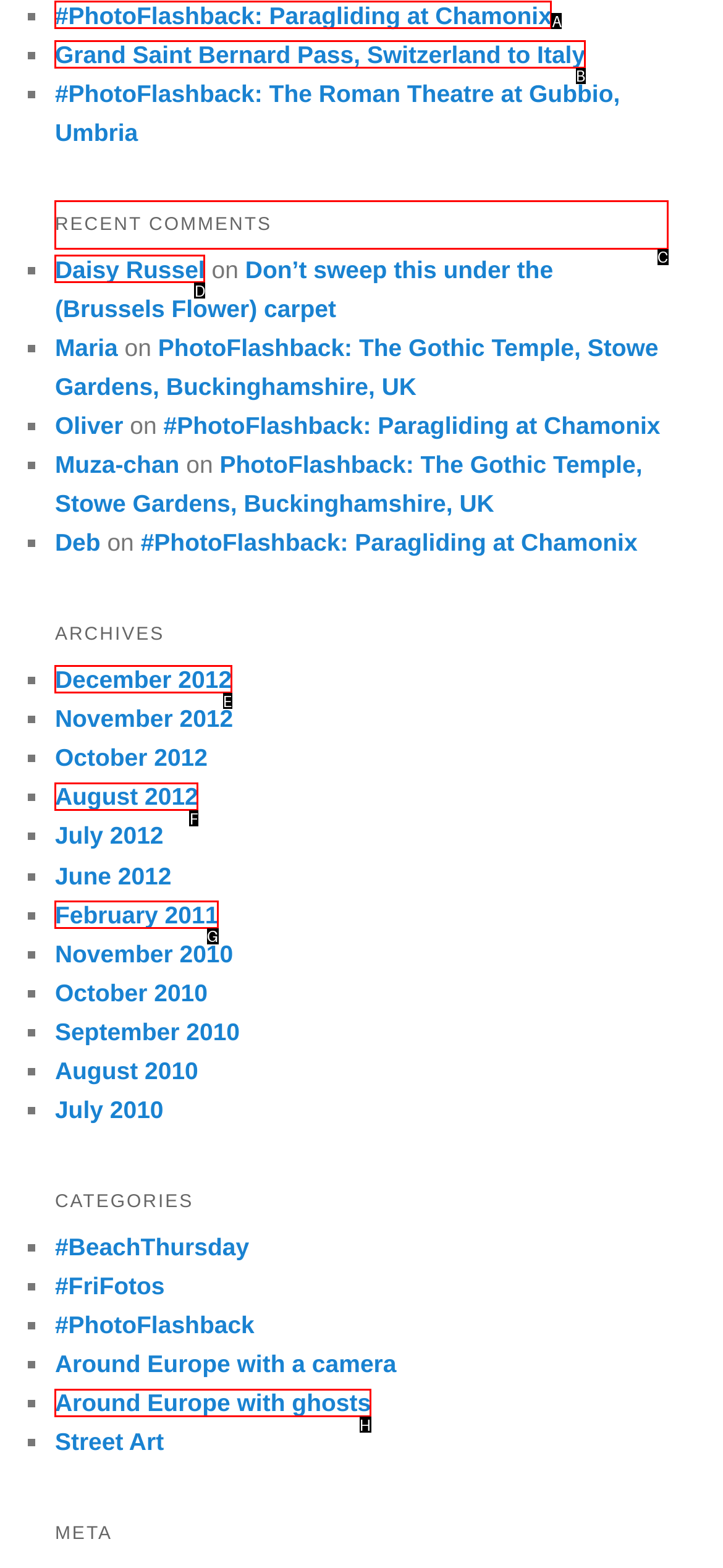Which option should be clicked to execute the task: View recent comments?
Reply with the letter of the chosen option.

C